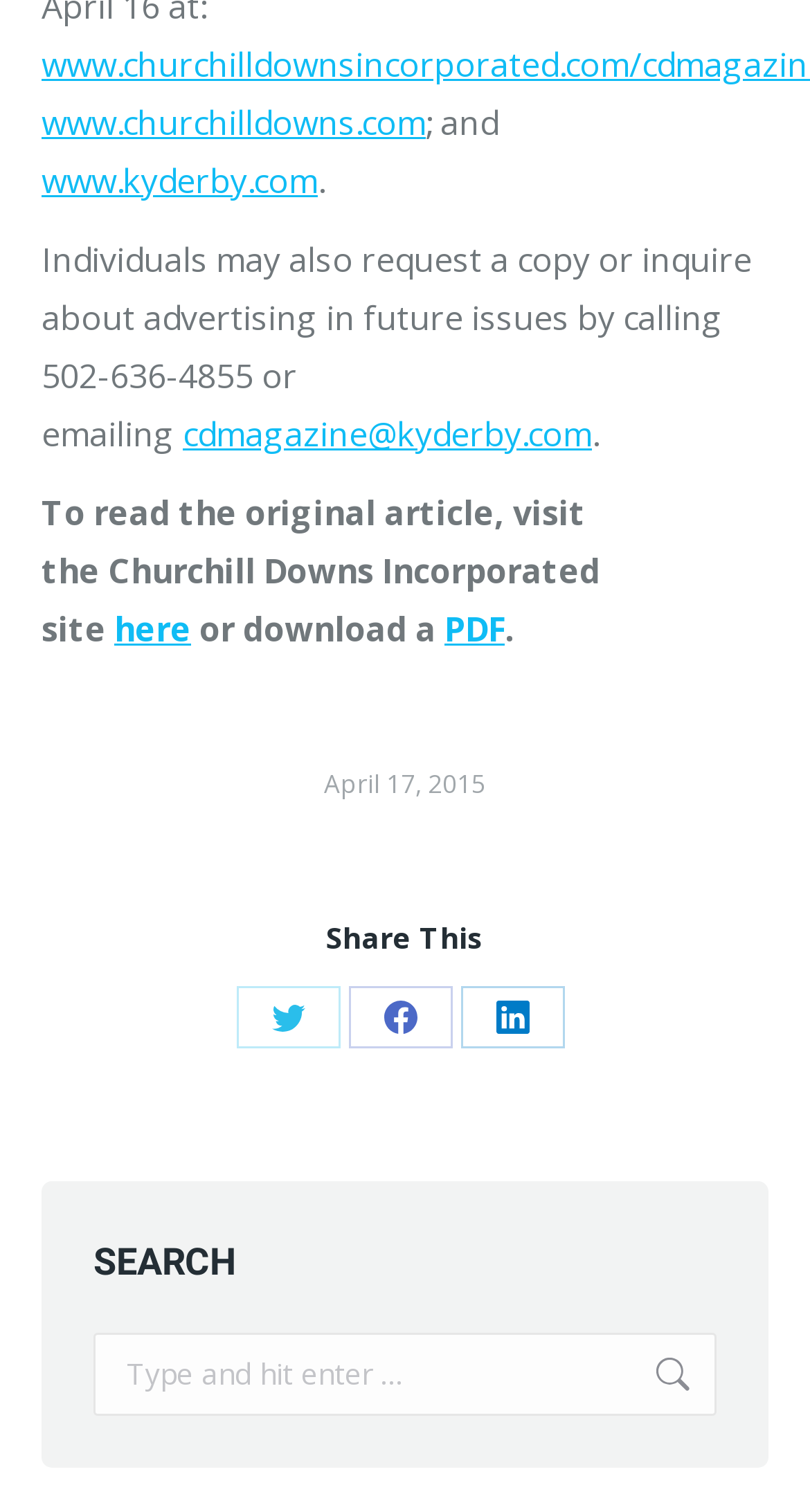Please locate the bounding box coordinates of the element's region that needs to be clicked to follow the instruction: "Read the original article". The bounding box coordinates should be provided as four float numbers between 0 and 1, i.e., [left, top, right, bottom].

[0.141, 0.401, 0.236, 0.431]